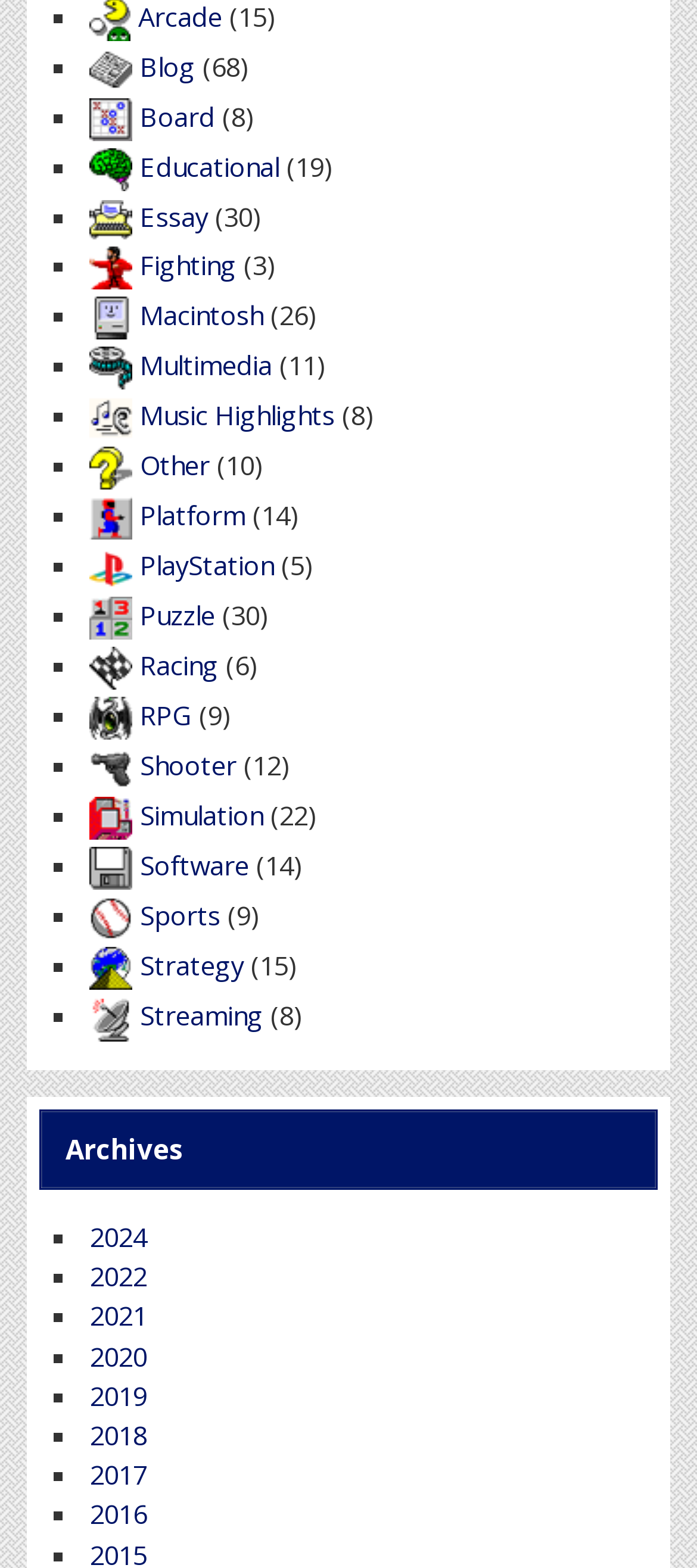Carefully observe the image and respond to the question with a detailed answer:
What is the first link on the webpage?

The first link on the webpage is 'Blog' which is located at the top left corner of the webpage, indicated by a list marker '■' and an image.